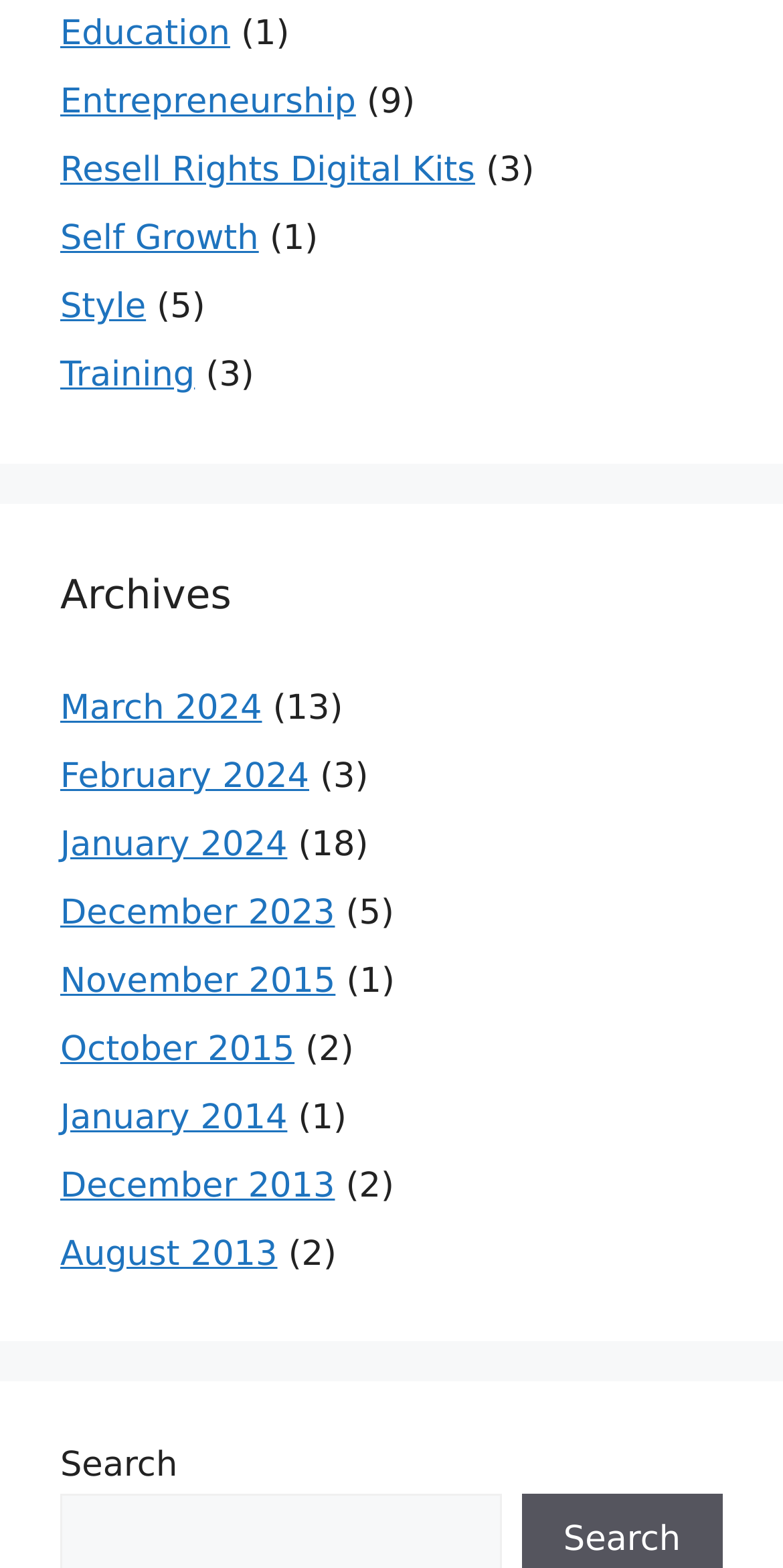Can you determine the bounding box coordinates of the area that needs to be clicked to fulfill the following instruction: "Click on Education"?

[0.077, 0.009, 0.294, 0.035]